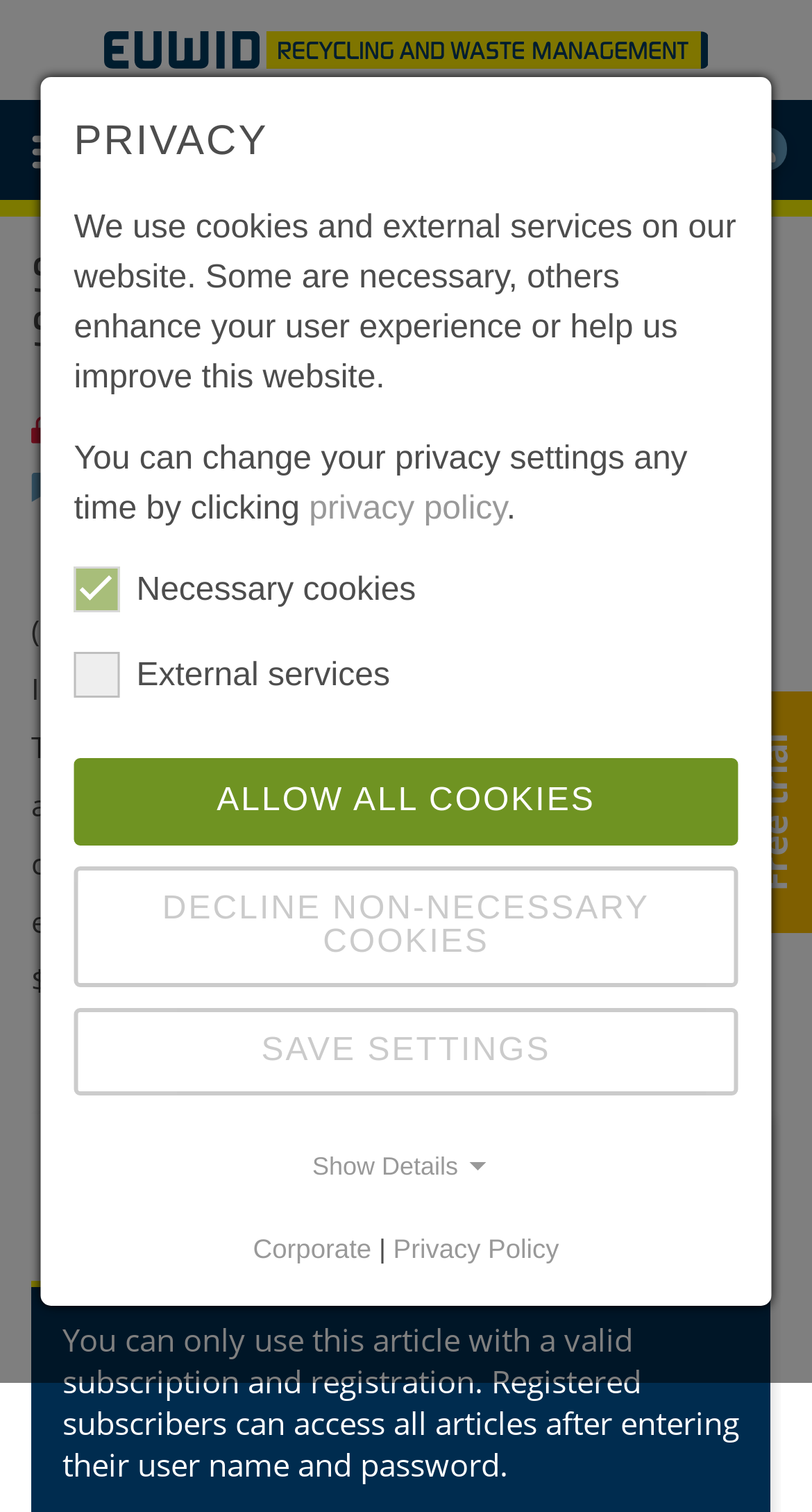Please determine the bounding box coordinates for the UI element described here. Use the format (top-left x, top-left y, bottom-right x, bottom-right y) with values bounded between 0 and 1: privacy policy

[0.381, 0.325, 0.624, 0.348]